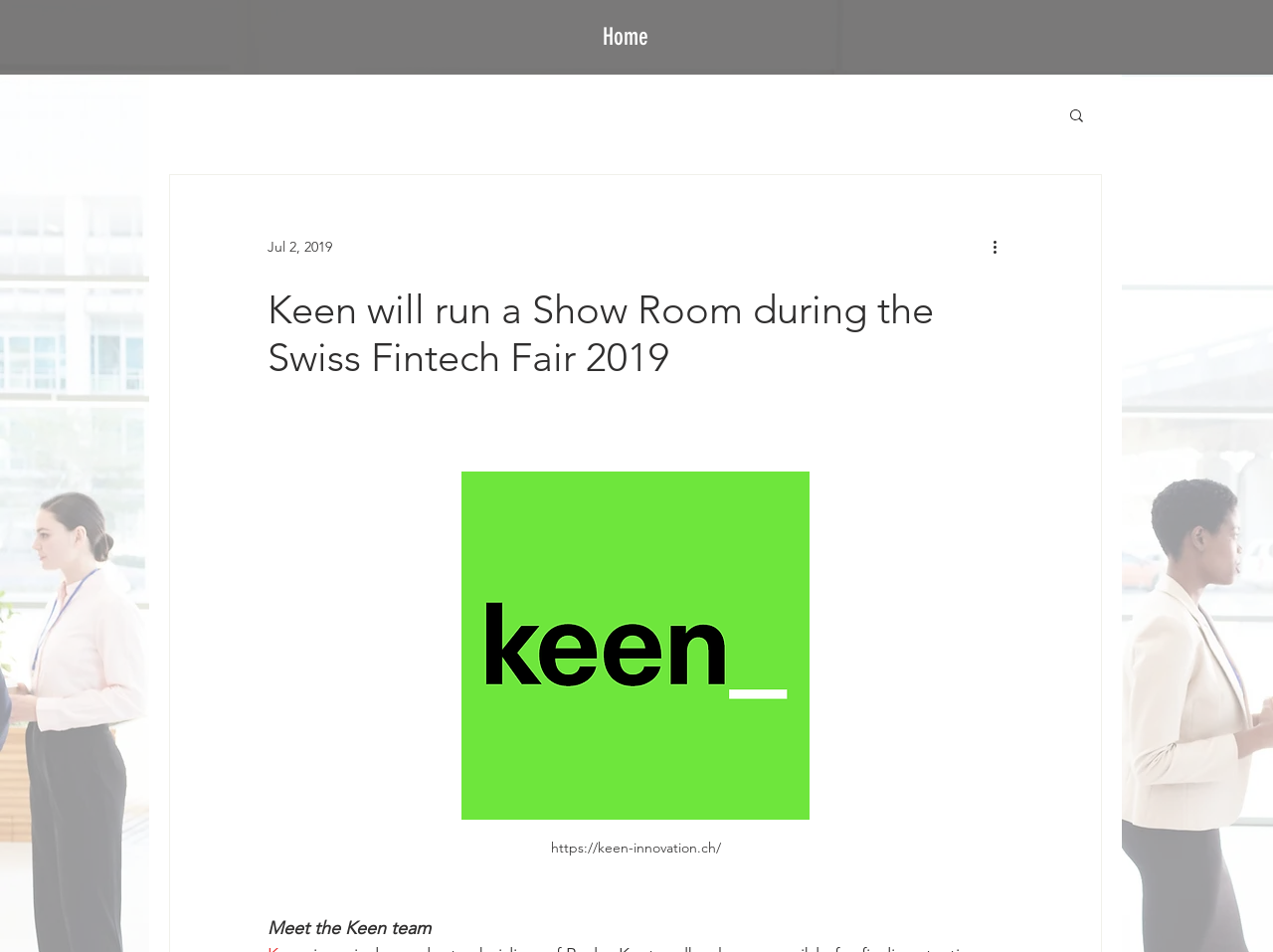Review the image closely and give a comprehensive answer to the question: What is the URL of the website?

I found the answer by looking at the figcaption element, which contains the URL 'https://keen-innovation.ch/'. This URL is likely to be the website of Keen, the organization mentioned in the main heading.